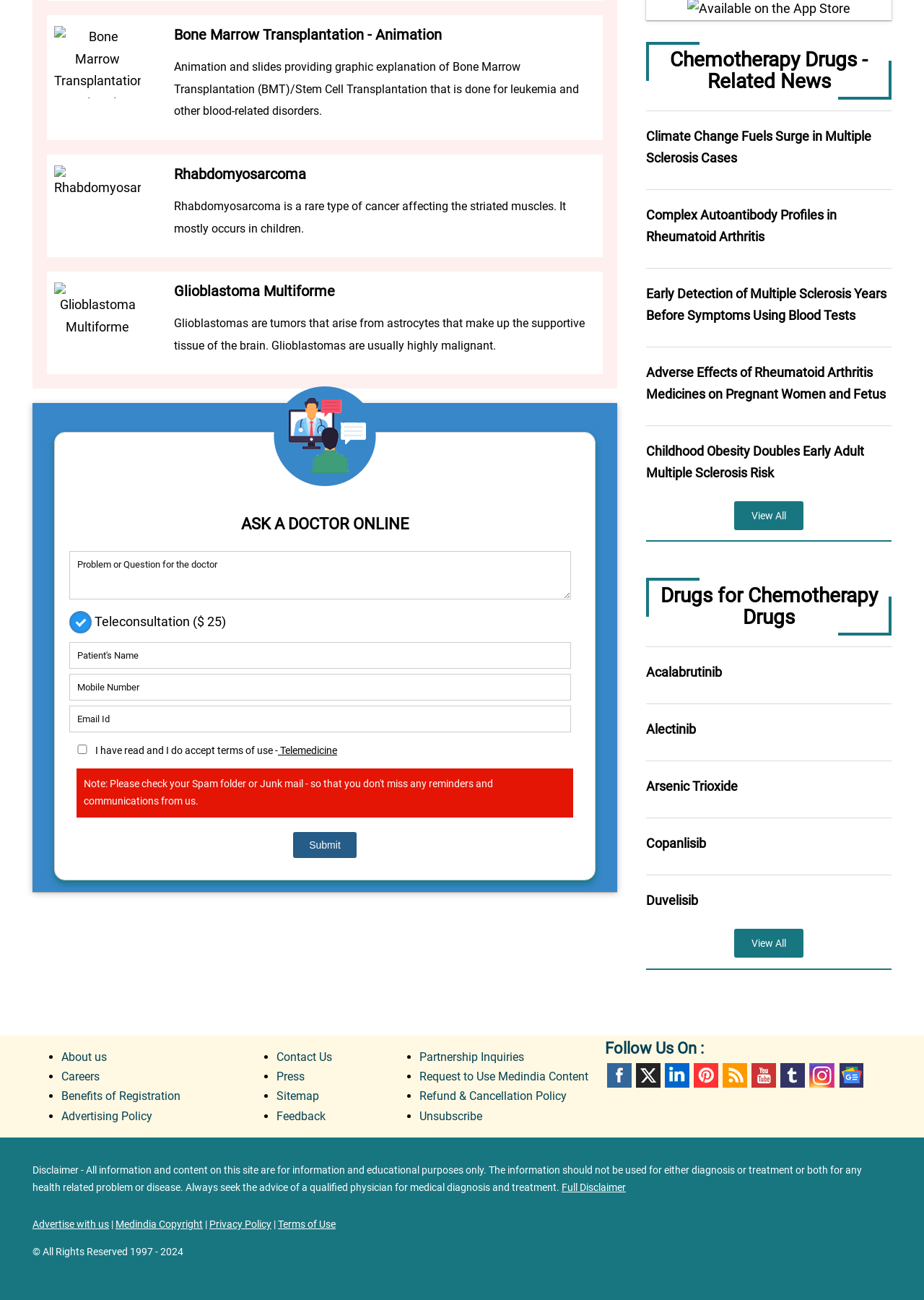What is the 'Technology' link related to?
Kindly offer a detailed explanation using the data available in the image.

The 'Technology' link on the webpage appears to be related to healthcare technology, possibly featuring articles or information about the latest advancements and innovations in medical technology.